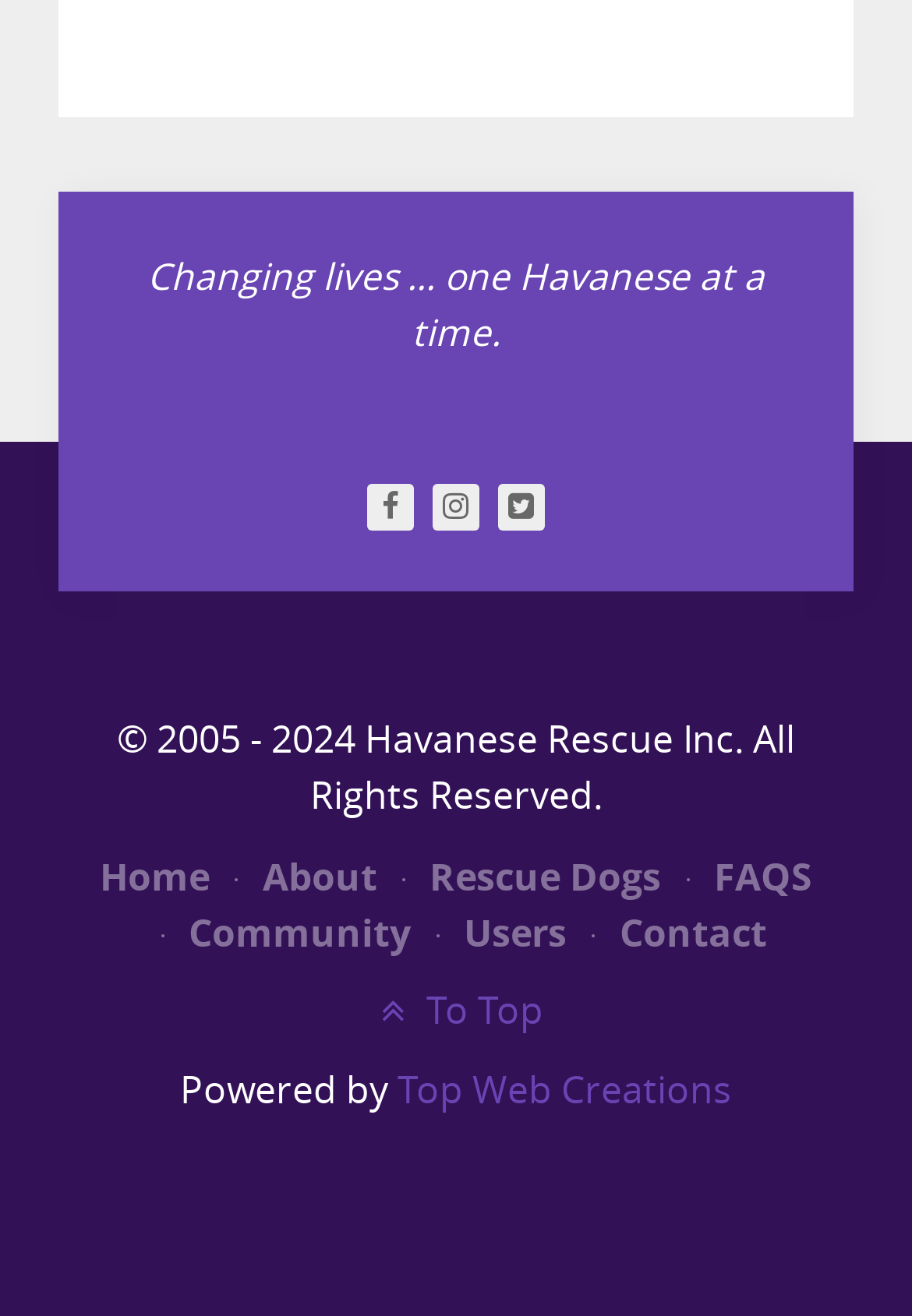Respond to the question below with a concise word or phrase:
What is the function of the 'To Top' link?

Scroll to top of page